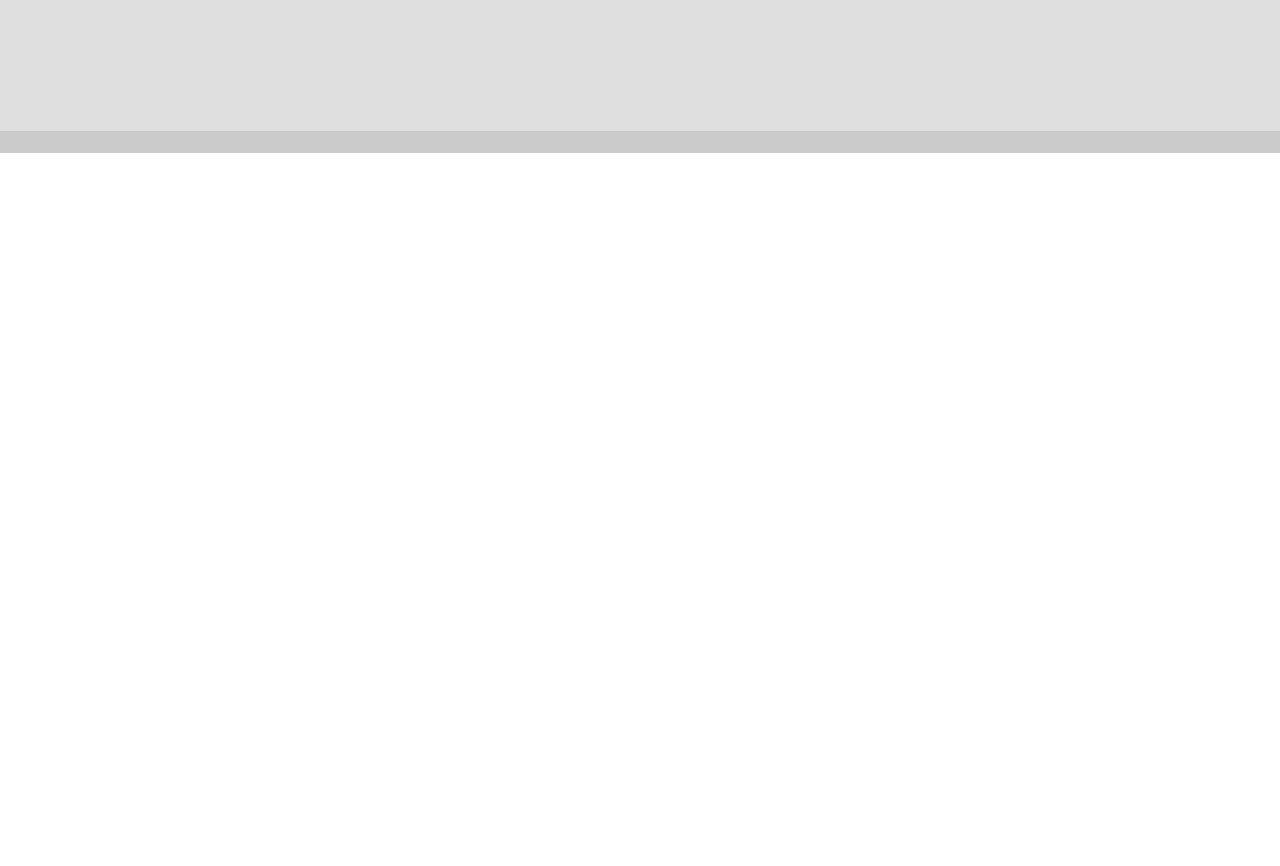Locate the UI element that matches the description Privacy Policy in the webpage screenshot. Return the bounding box coordinates in the format (top-left x, top-left y, bottom-right x, bottom-right y), with values ranging from 0 to 1.

None